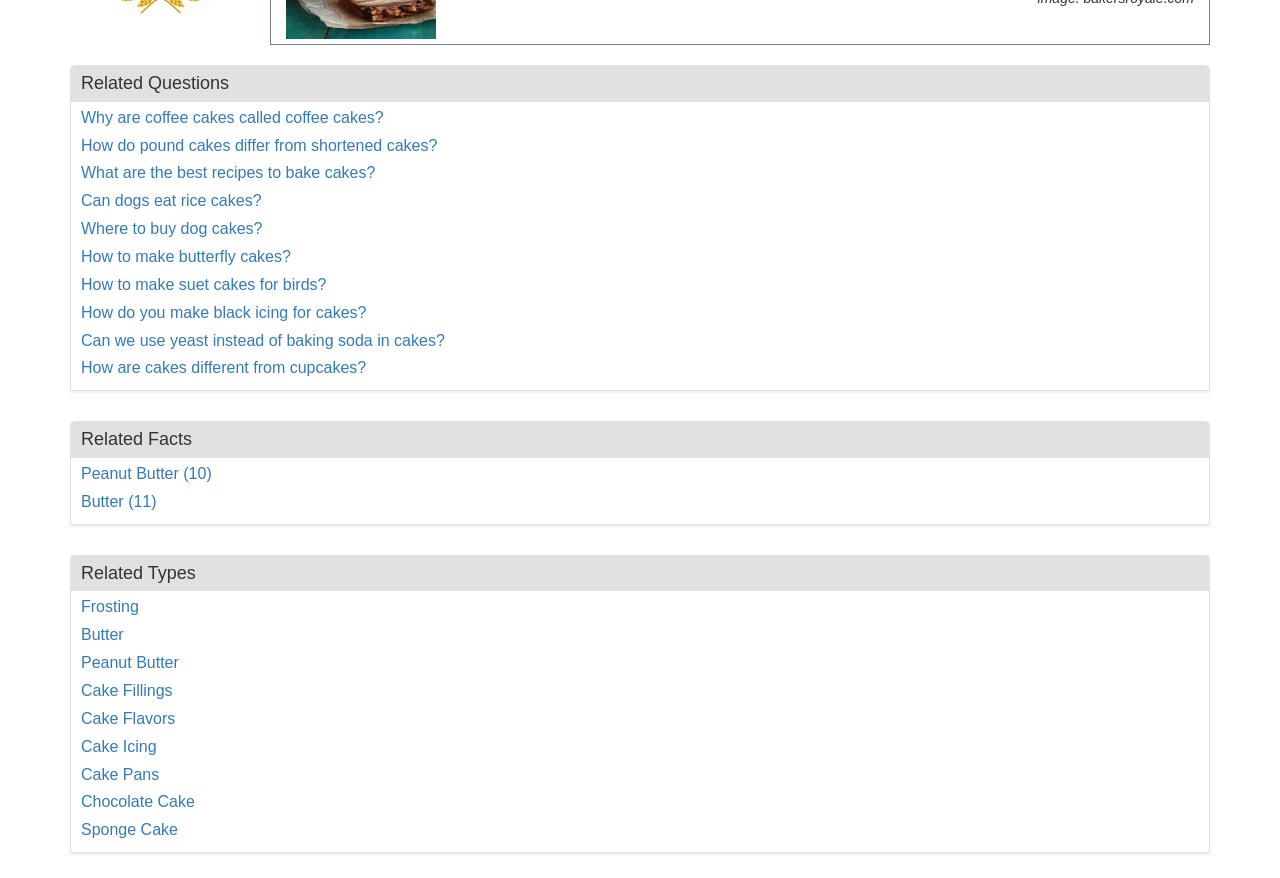Reply to the question with a single word or phrase:
What is the last related fact listed?

Butter (11)